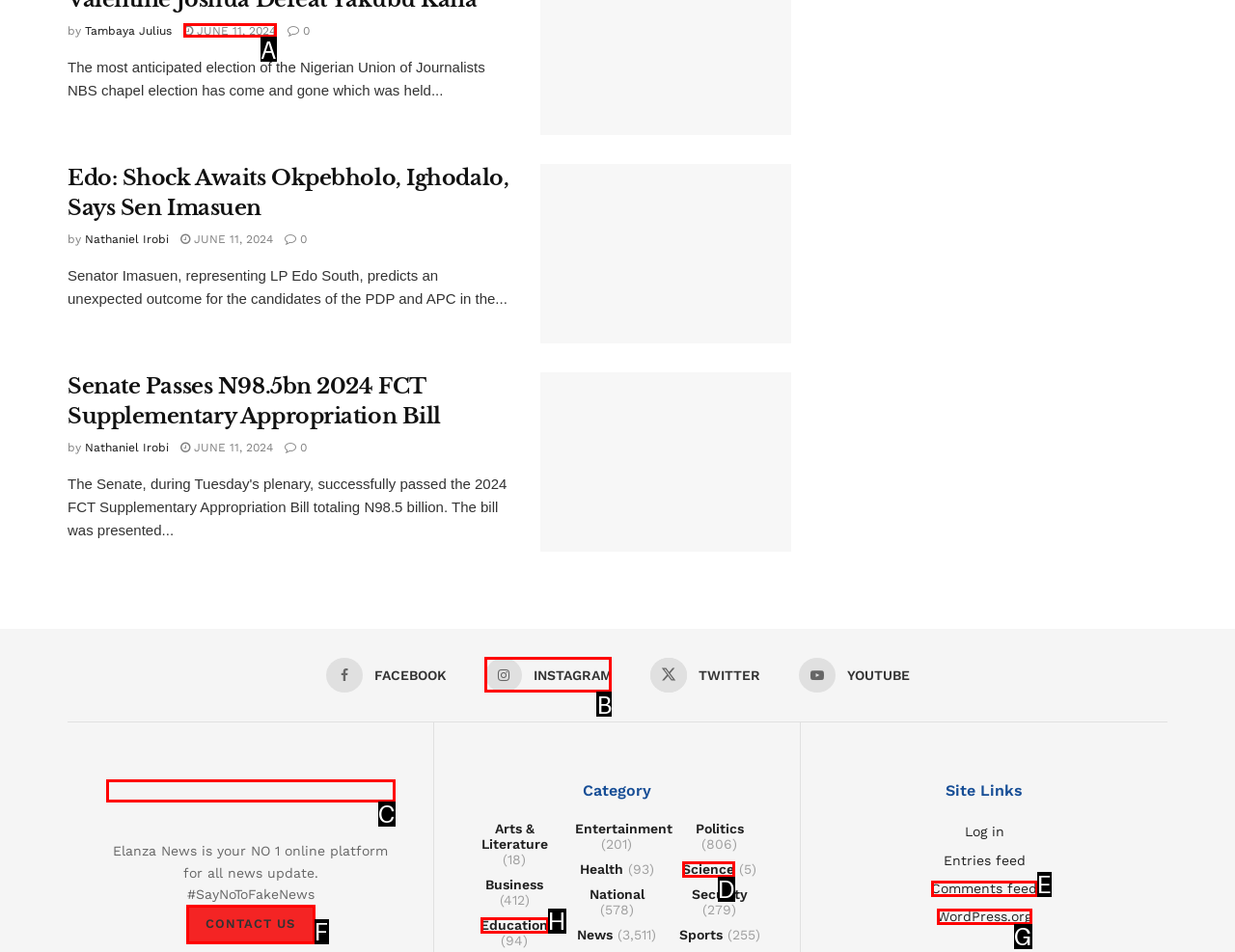Select the letter from the given choices that aligns best with the description: Contact Us. Reply with the specific letter only.

F